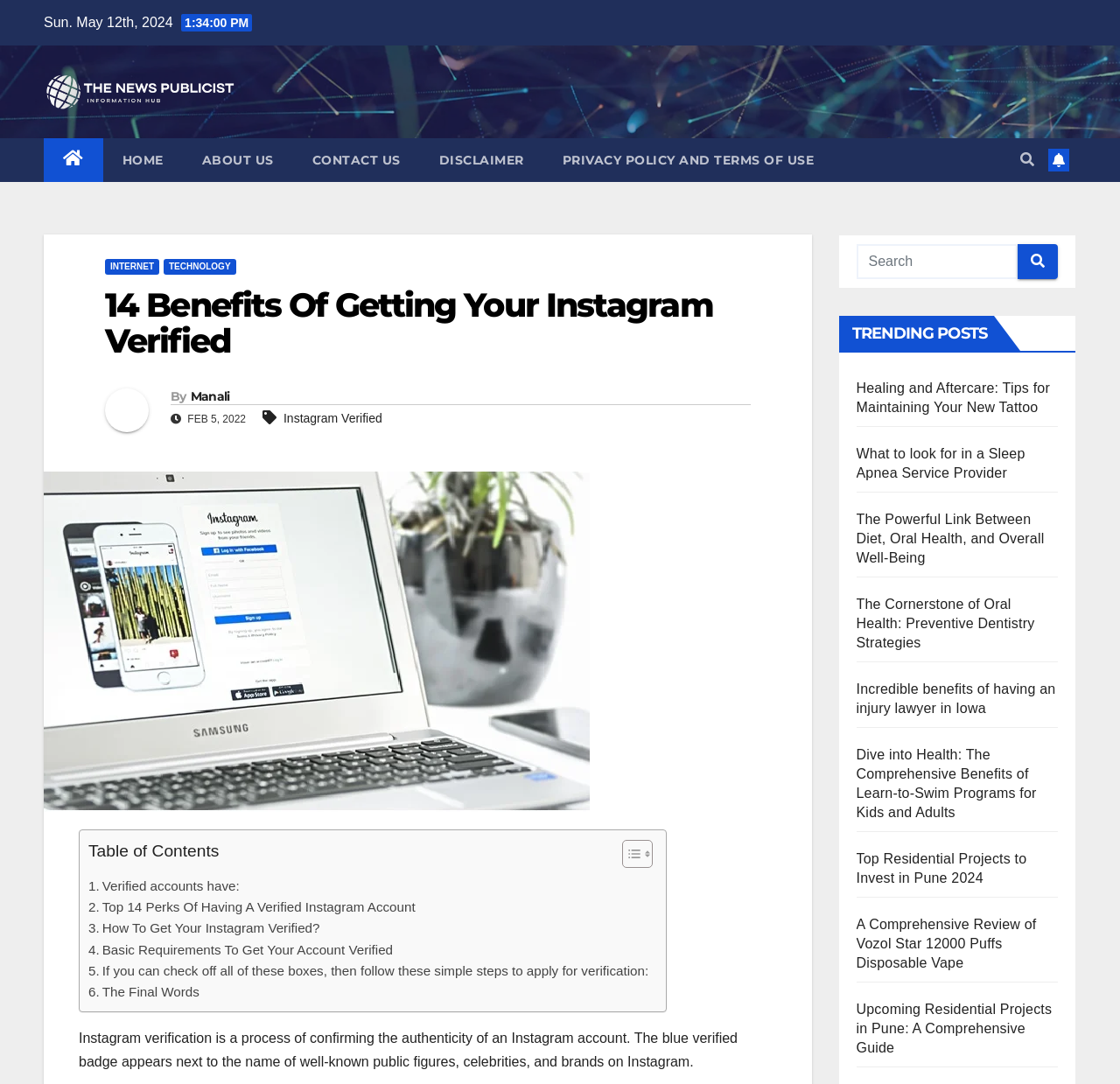Highlight the bounding box of the UI element that corresponds to this description: "en".

None